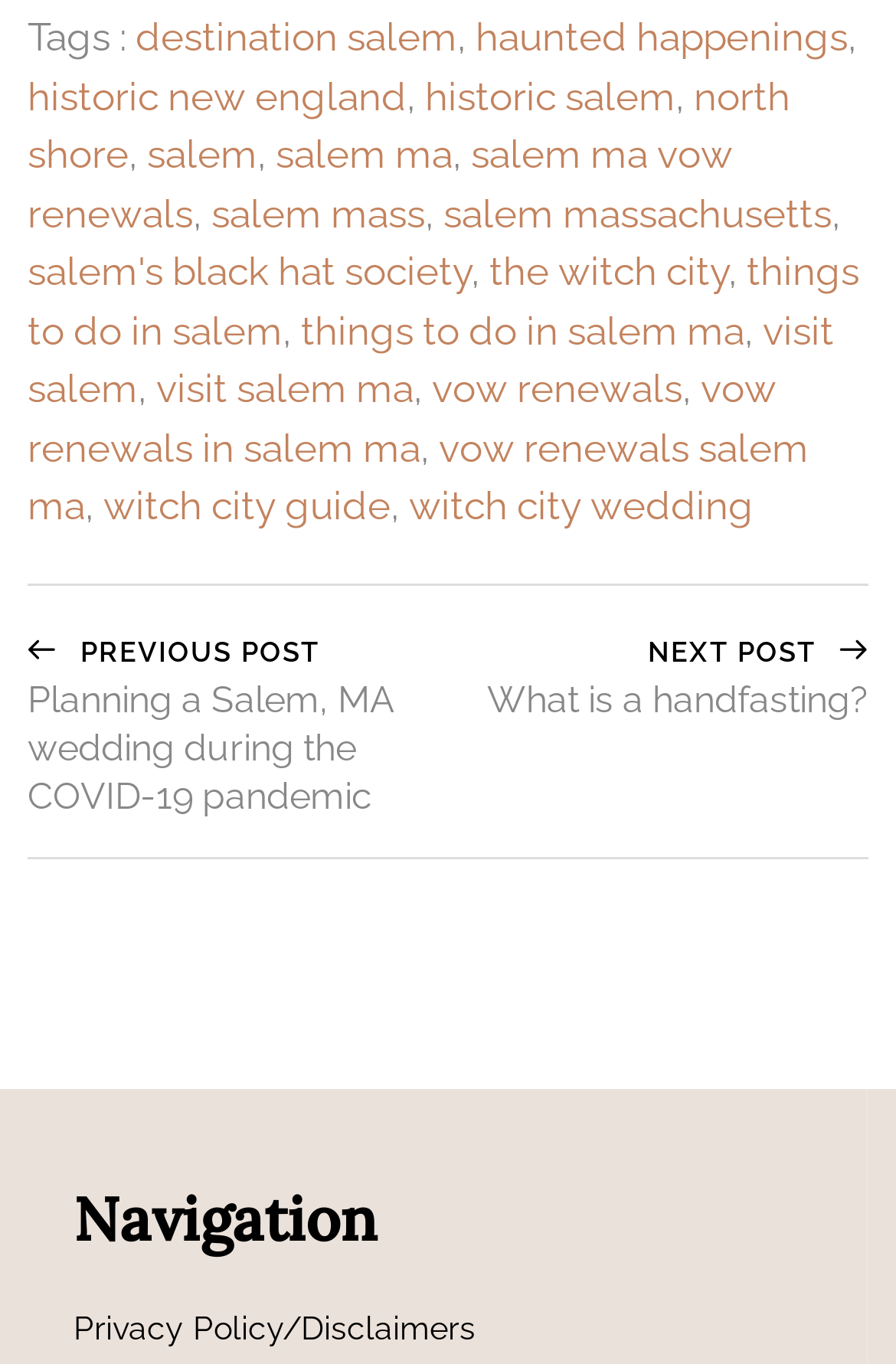Please specify the bounding box coordinates of the clickable region to carry out the following instruction: "Click on 'NEXT POST What is a handfasting?'". The coordinates should be four float numbers between 0 and 1, in the format [left, top, right, bottom].

[0.528, 0.498, 0.969, 0.533]